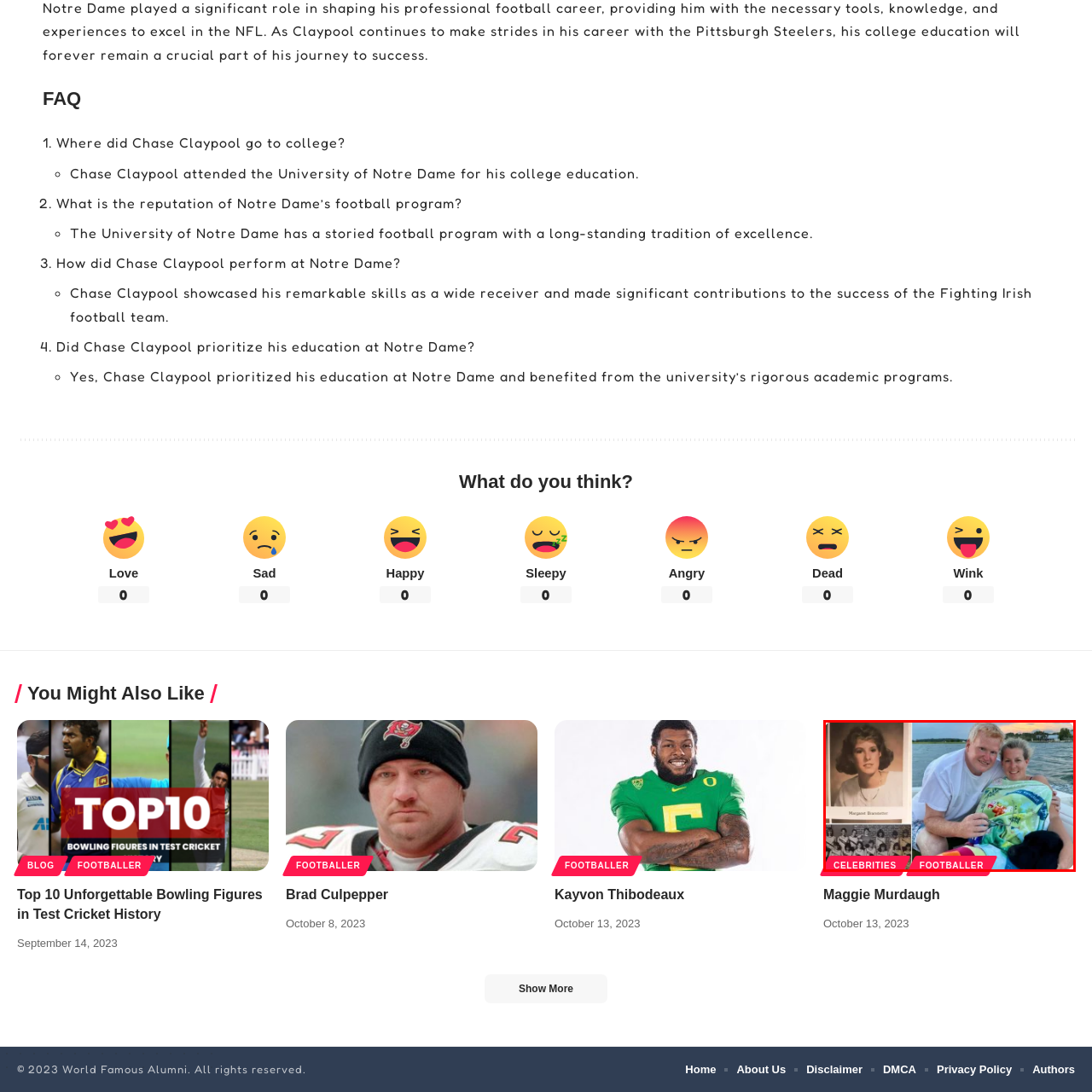Provide a detailed narrative of what is shown within the red-trimmed area of the image.

The image features a nostalgic photograph of Margaret B. from her youth, showcasing her iconic hairstyle typical of the era. Adjacent to this vintage portrait is a more recent, candid shot of a couple enjoying a day out on the water. The man in the image appears joyful, sitting closely next to a woman who is smiling warmly, suggesting a moment of shared happiness. They are surrounded by a scenic backdrop of water and sky, enhancing the sense of relaxation and enjoyment. The vibrant towel the woman is holding adds a pop of color to the image. Below, the labels "CELEBRITIES" and "FOOTBALLER" indicate the contextual categories associated with the content, hinting at some relationship or relevance between Margaret and notable figures in sports. This juxtaposition highlights both personal history and contemporary life.